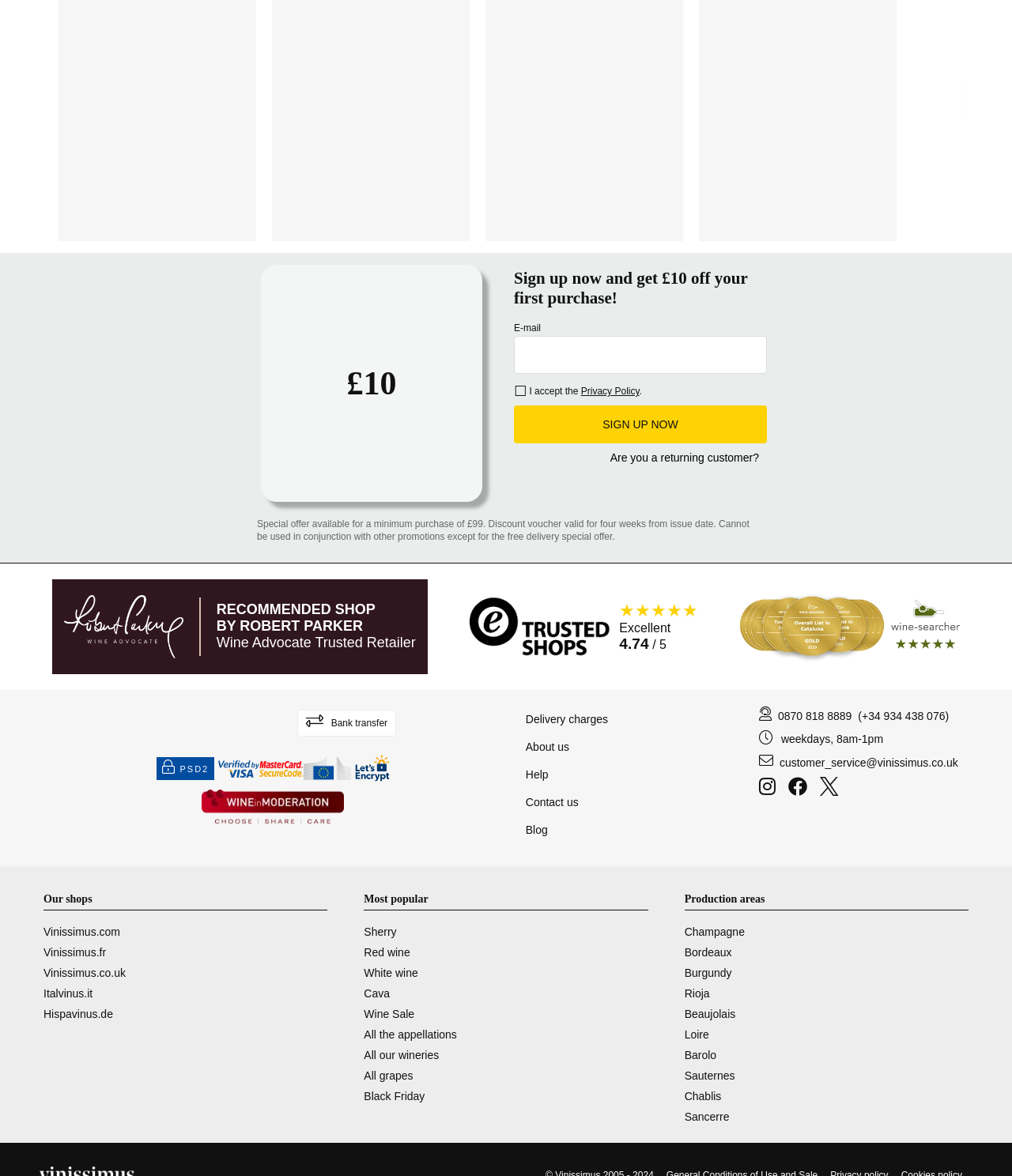Please locate the bounding box coordinates of the element's region that needs to be clicked to follow the instruction: "Visit the HOME page". The bounding box coordinates should be provided as four float numbers between 0 and 1, i.e., [left, top, right, bottom].

None